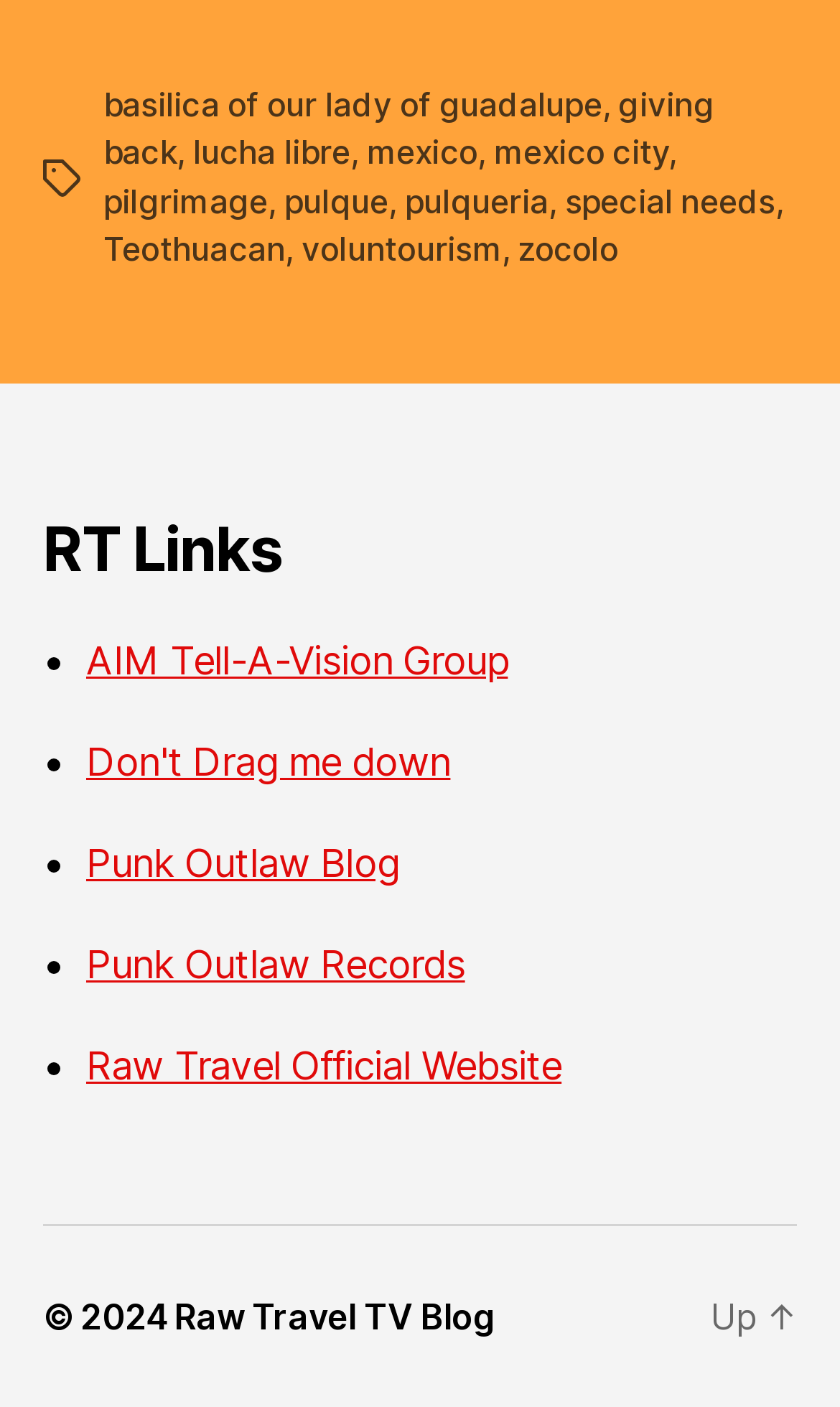Provide a brief response to the question below using a single word or phrase: 
What is the purpose of the link 'Up' at the bottom of the page?

Go back to top